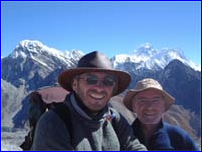What are the trekkers wearing on their heads?
Utilize the image to construct a detailed and well-explained answer.

According to the caption, the man on the left is wearing a broad-brimmed hat, and his companion is sporting a lighter hat, indicating that both trekkers have headgear on.